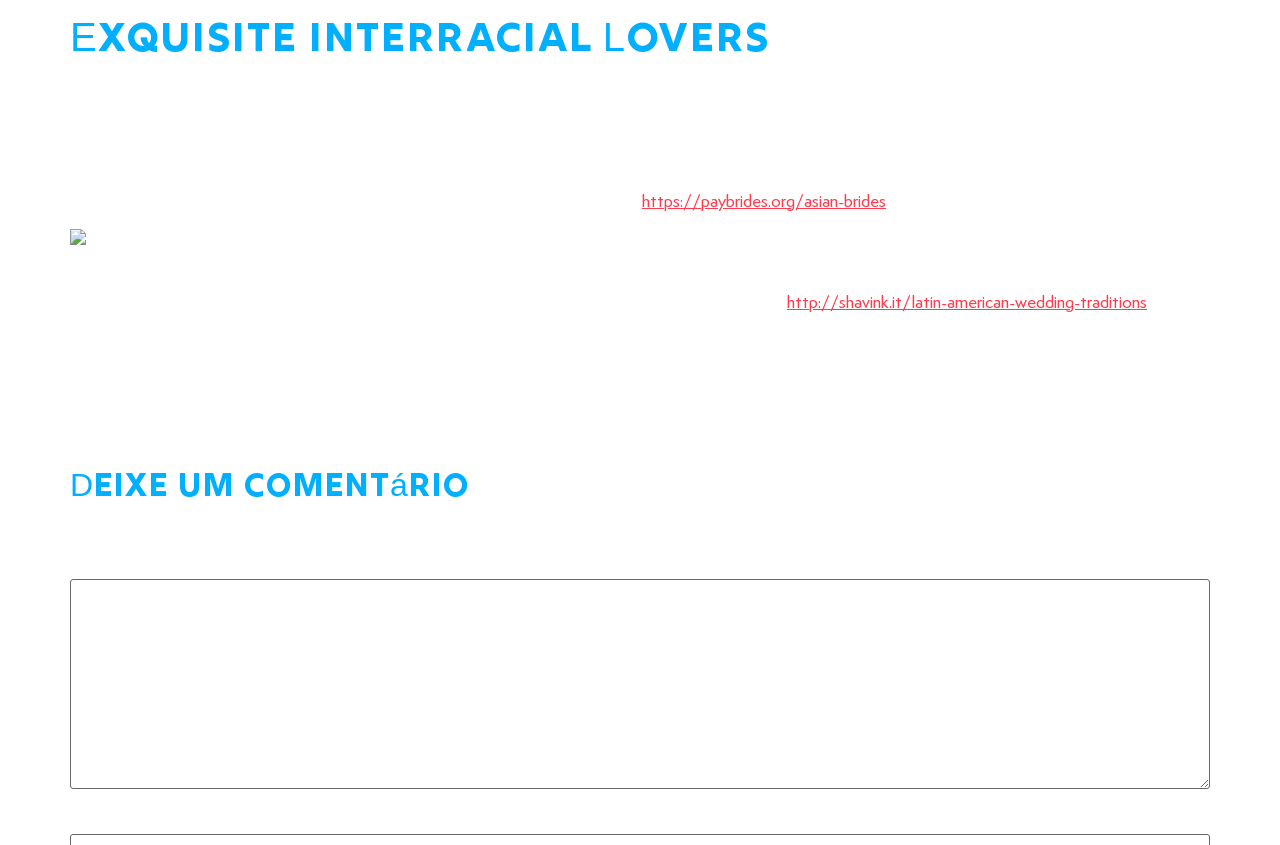Based on the visual content of the image, answer the question thoroughly: What is marked with an asterisk (*) in the comment section?

In the comment section, the fields marked with an asterisk (*) are required fields, indicating that users must fill them in to submit their comment. This includes the comment field itself, as well as possibly the name and email address fields.